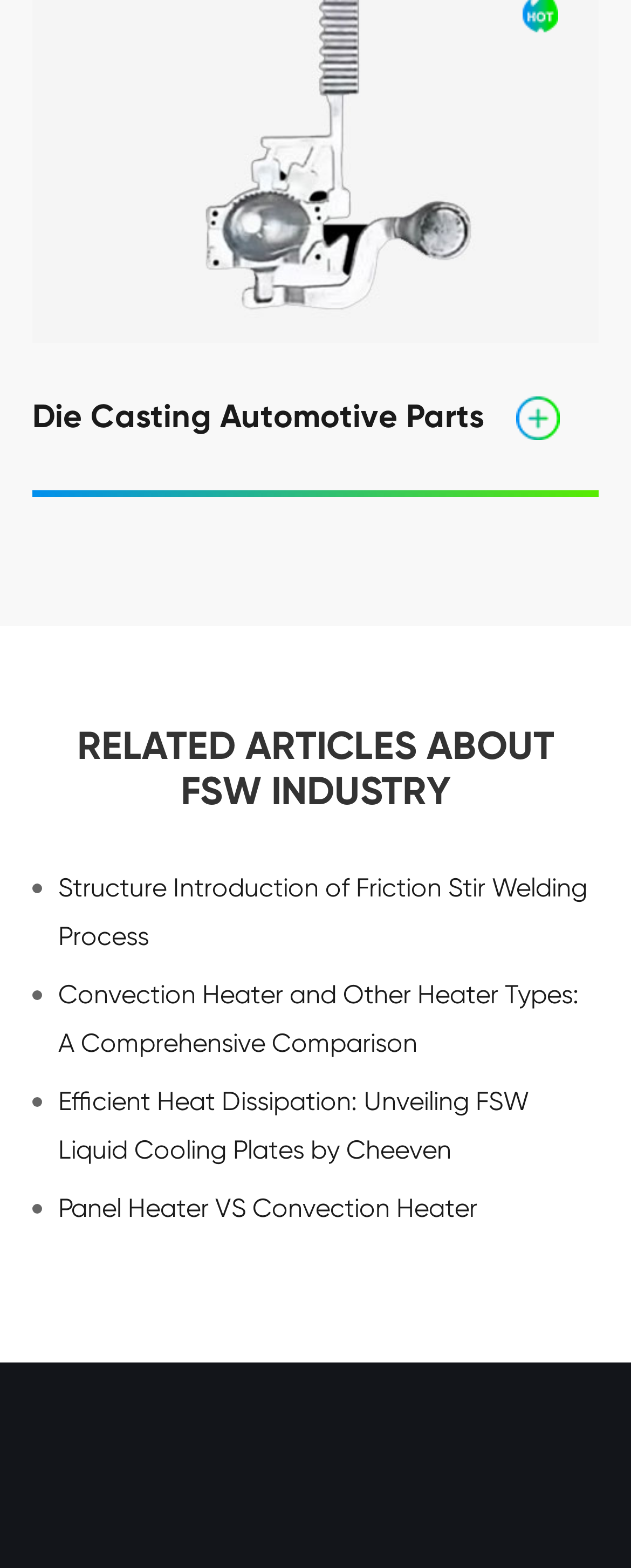Use a single word or phrase to answer the following:
What is the category of the link 'FSW Products'?

FSW